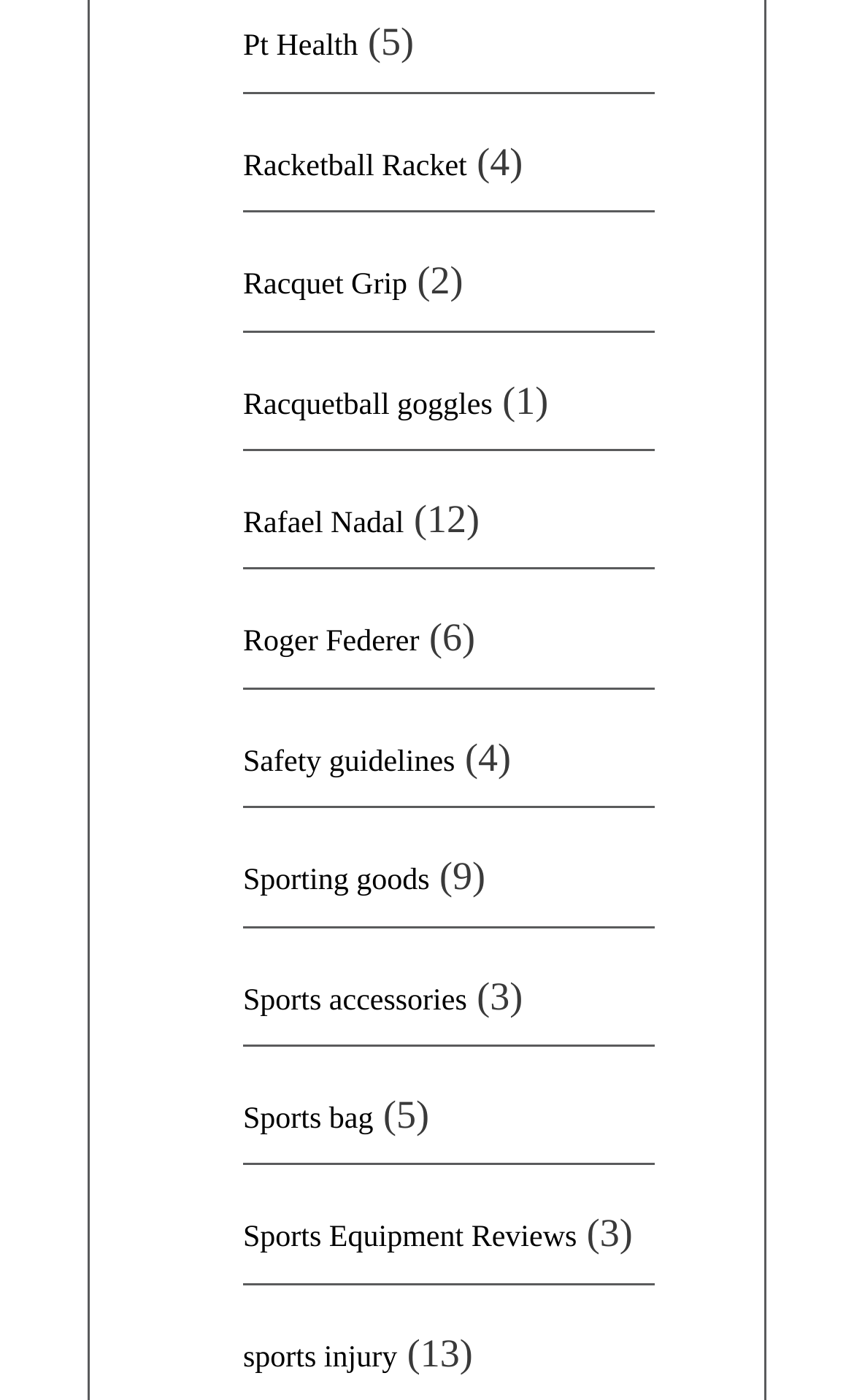Give a one-word or one-phrase response to the question: 
What is the last link on the webpage?

sports injury